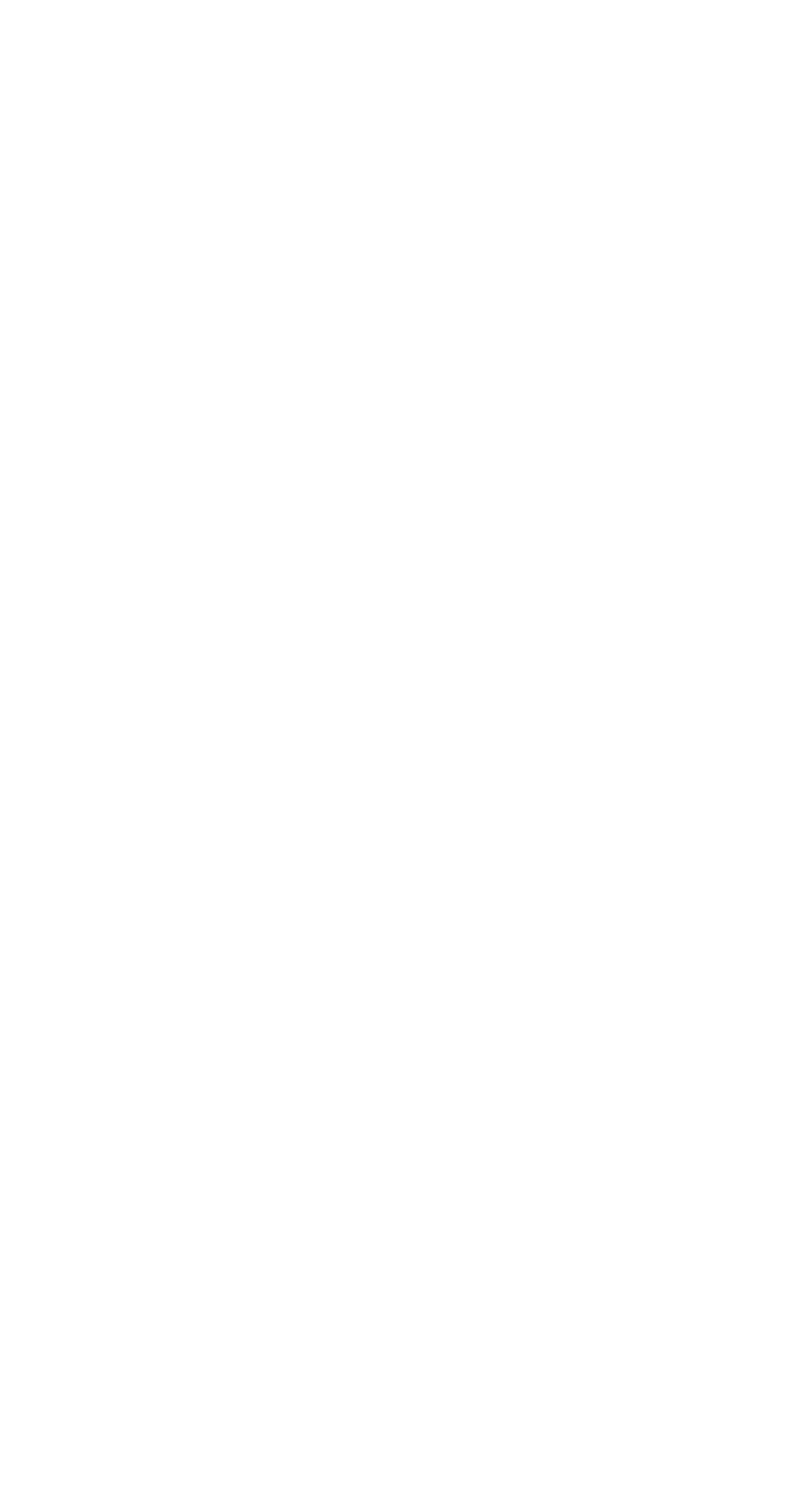Pinpoint the bounding box coordinates of the clickable area needed to execute the instruction: "Explore Books". The coordinates should be specified as four float numbers between 0 and 1, i.e., [left, top, right, bottom].

[0.101, 0.9, 0.209, 0.925]